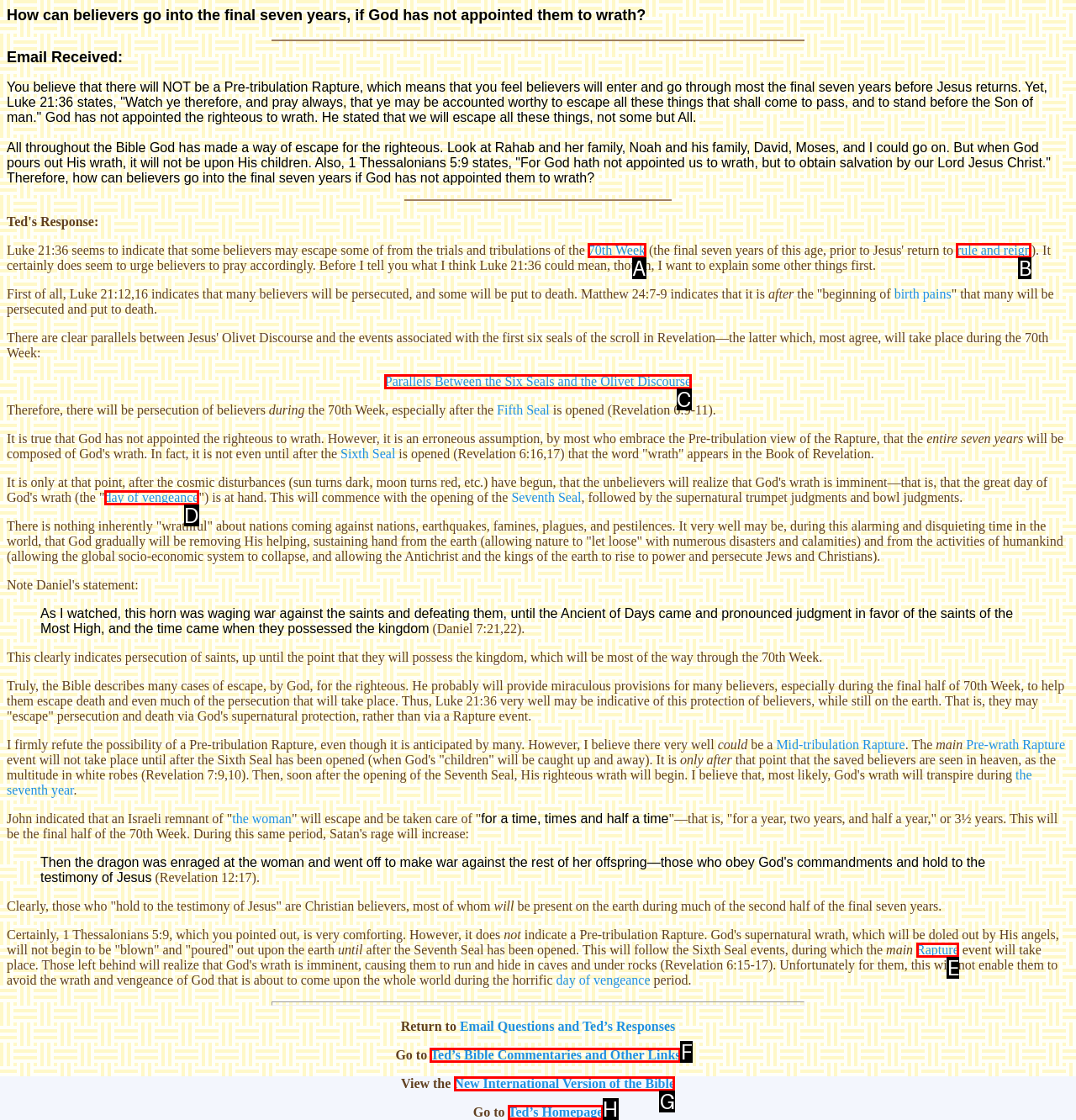Which option should be clicked to execute the task: View the New International Version of the Bible?
Reply with the letter of the chosen option.

G